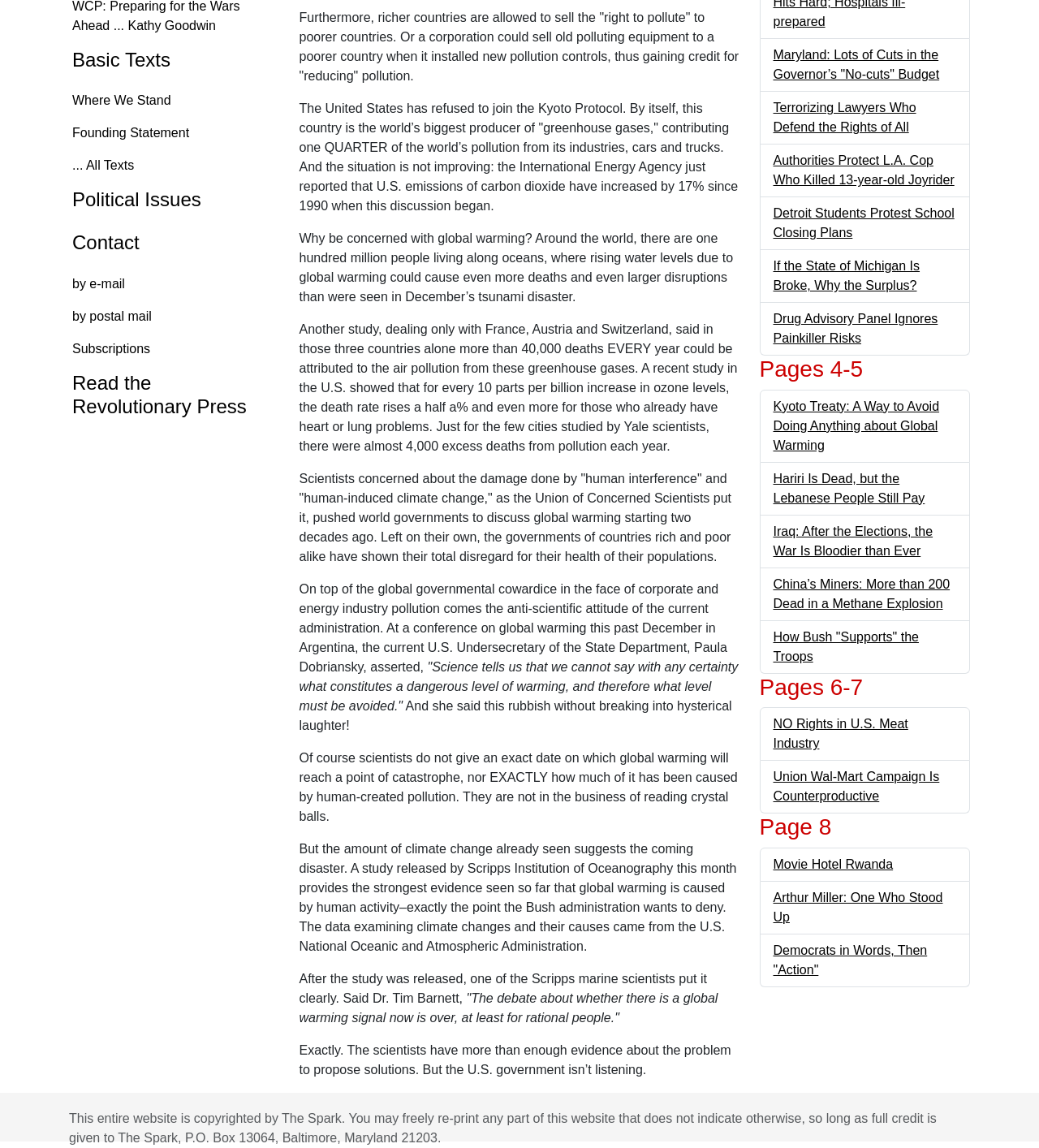Given the description Union Wal-Mart Campaign Is Counterproductive, predict the bounding box coordinates of the UI element. Ensure the coordinates are in the format (top-left x, top-left y, bottom-right x, bottom-right y) and all values are between 0 and 1.

[0.744, 0.671, 0.904, 0.7]